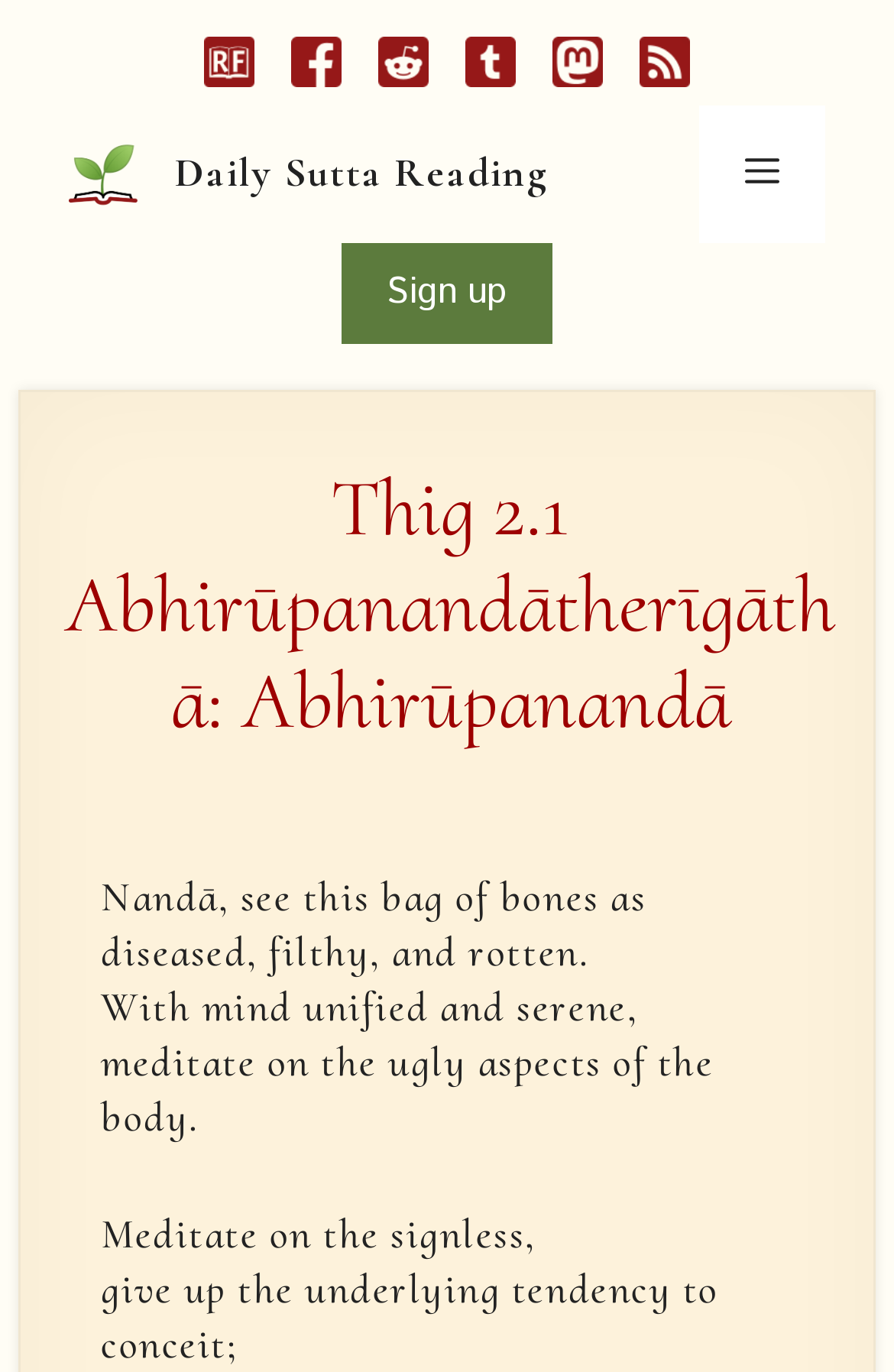What is the action encouraged in the main content?
Could you please answer the question thoroughly and with as much detail as possible?

I found the action encouraged in the main content by reading the text, which says 'meditate on the ugly aspects of the body' and 'Meditate on the signless,'. This suggests that the main content is encouraging the reader to meditate.